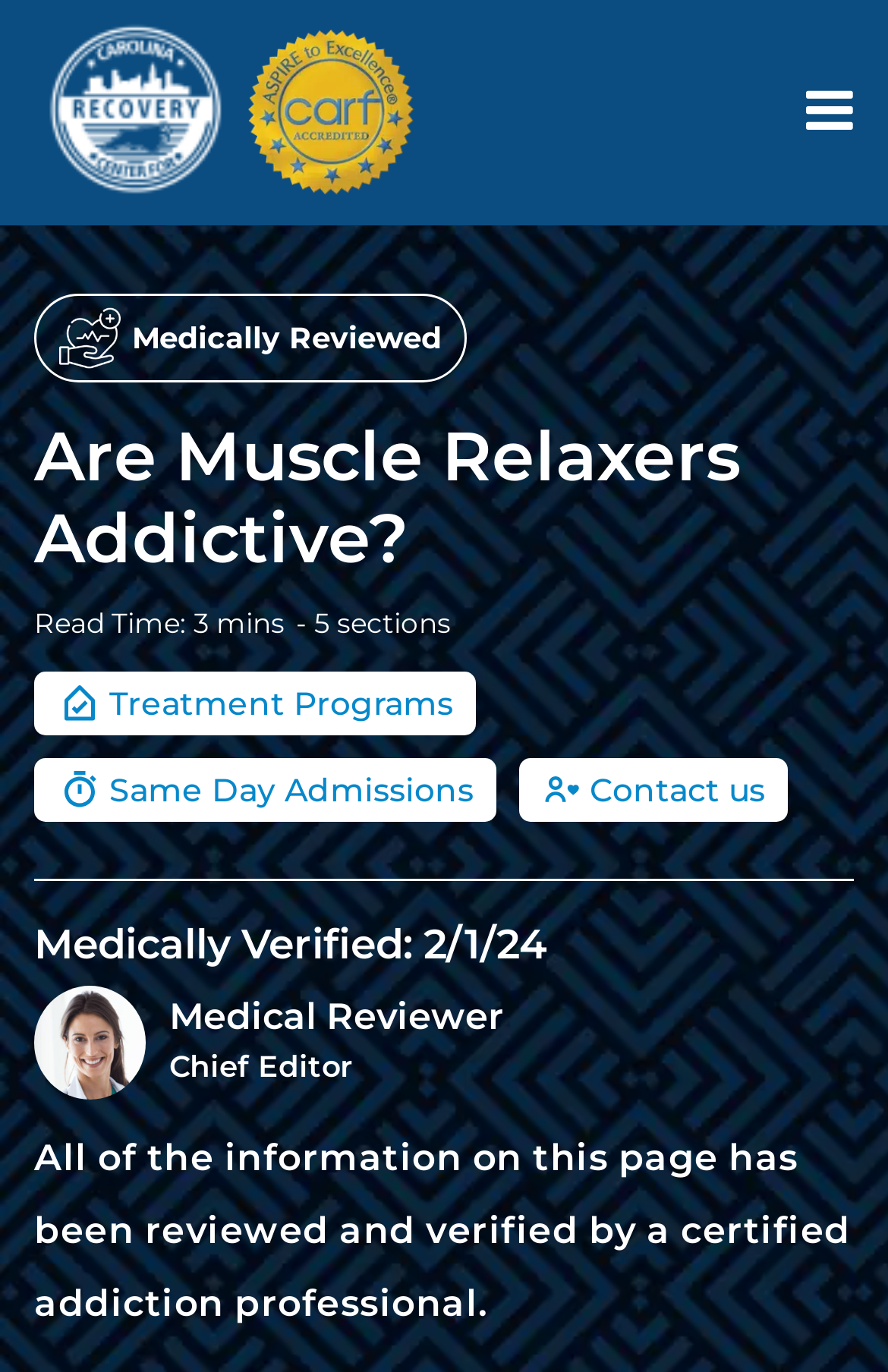With reference to the image, please provide a detailed answer to the following question: How many sections are there in the article?

The number of sections in the article is 5, as indicated by the StaticText element '- 5 sections' located at the top of the webpage, with bounding box coordinates [0.333, 0.441, 0.508, 0.466].